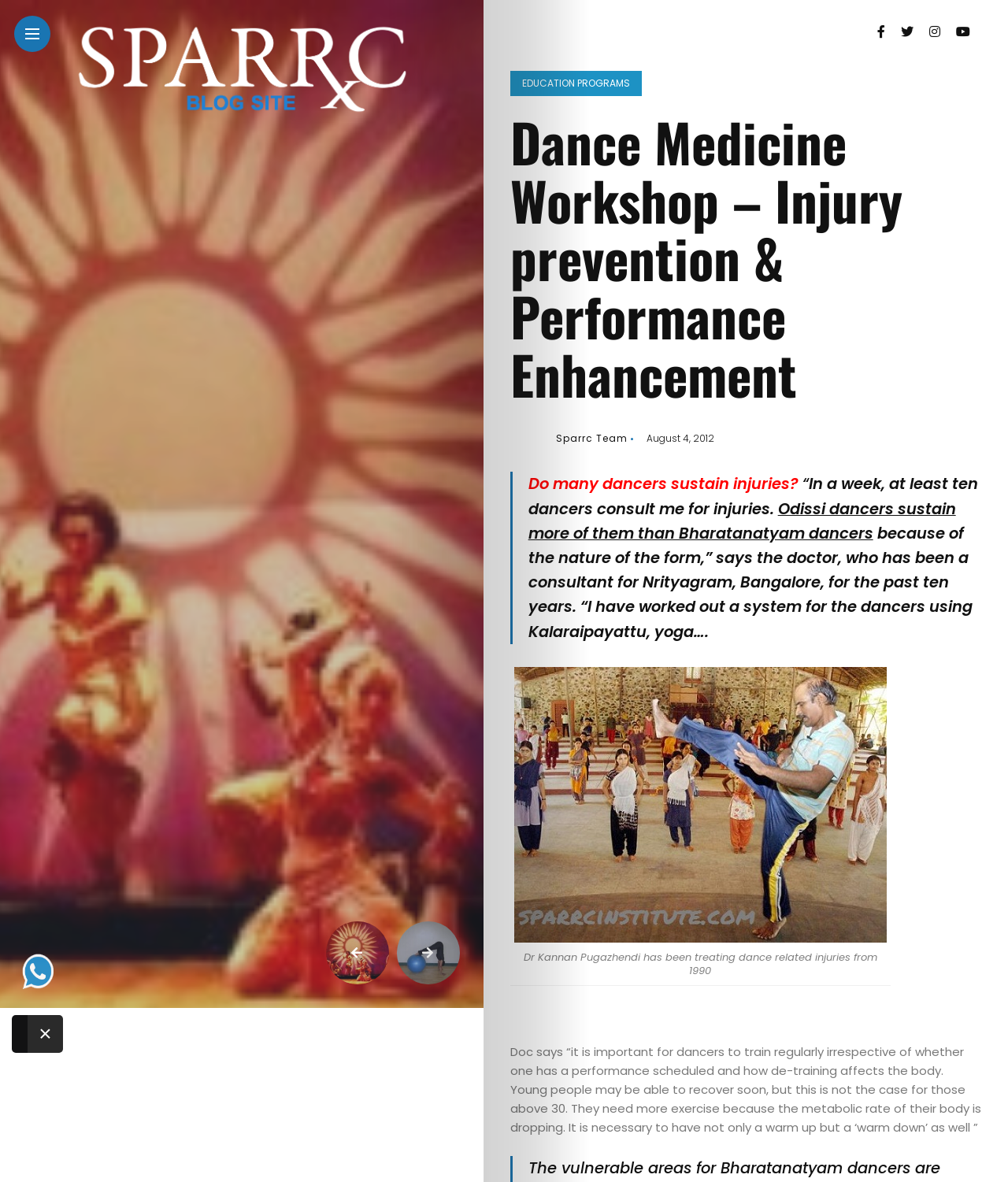Can you find the bounding box coordinates of the area I should click to execute the following instruction: "Click the 'About US' link"?

[0.503, 0.227, 0.578, 0.295]